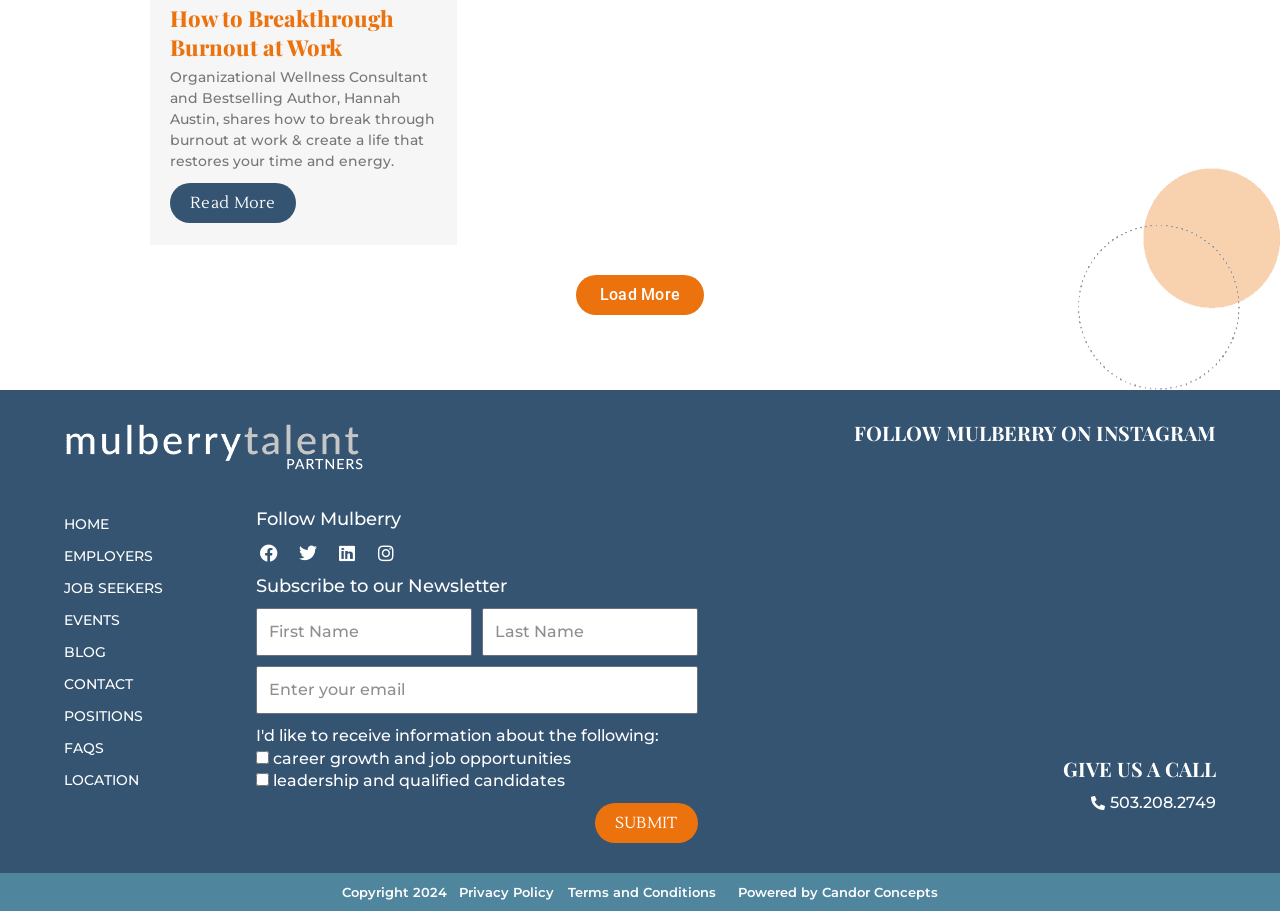Please identify the bounding box coordinates of the region to click in order to complete the task: "Submit the form". The coordinates must be four float numbers between 0 and 1, specified as [left, top, right, bottom].

[0.465, 0.881, 0.545, 0.925]